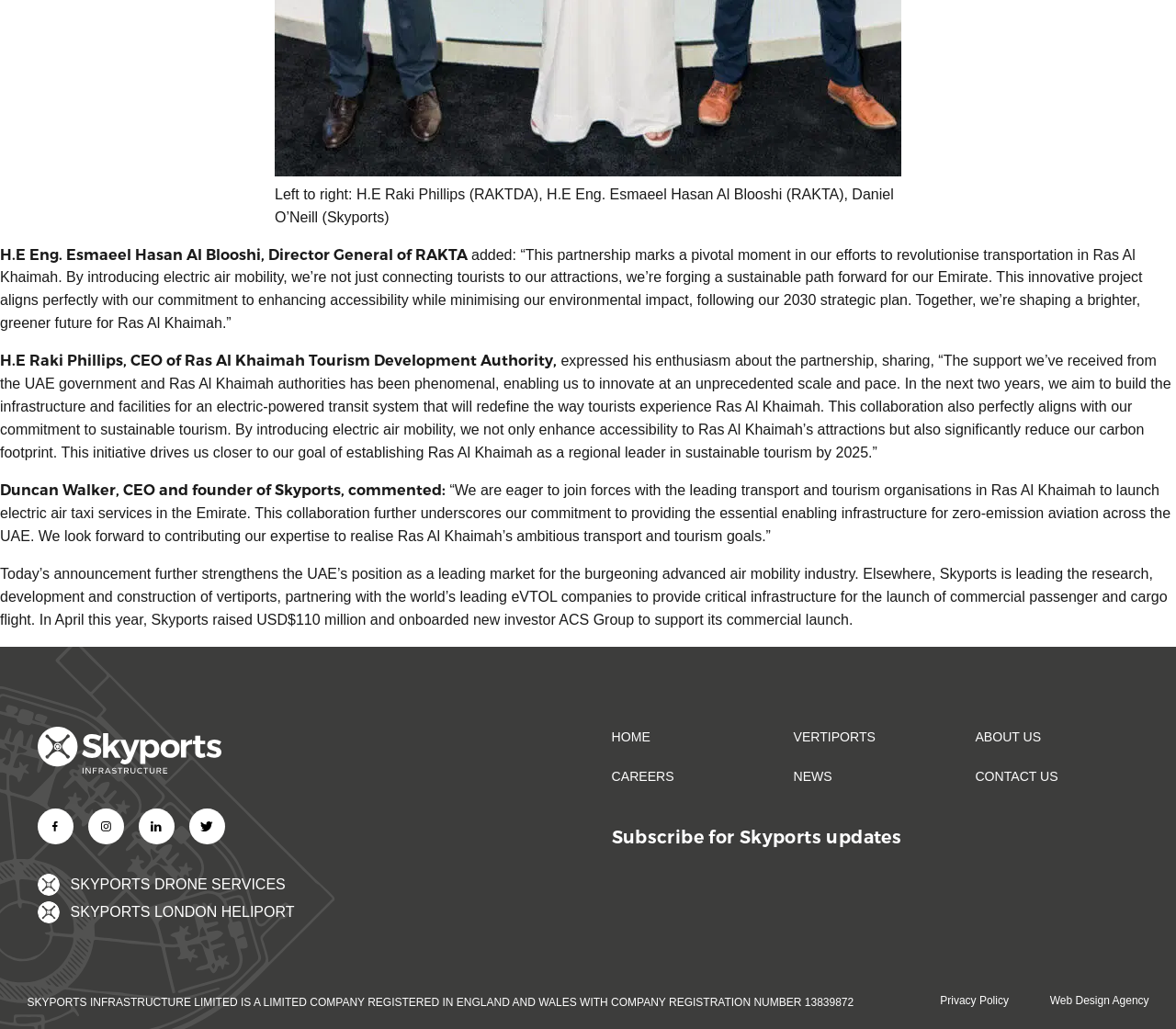Please determine the bounding box coordinates of the element to click on in order to accomplish the following task: "View Careers". Ensure the coordinates are four float numbers ranging from 0 to 1, i.e., [left, top, right, bottom].

[0.52, 0.736, 0.573, 0.774]